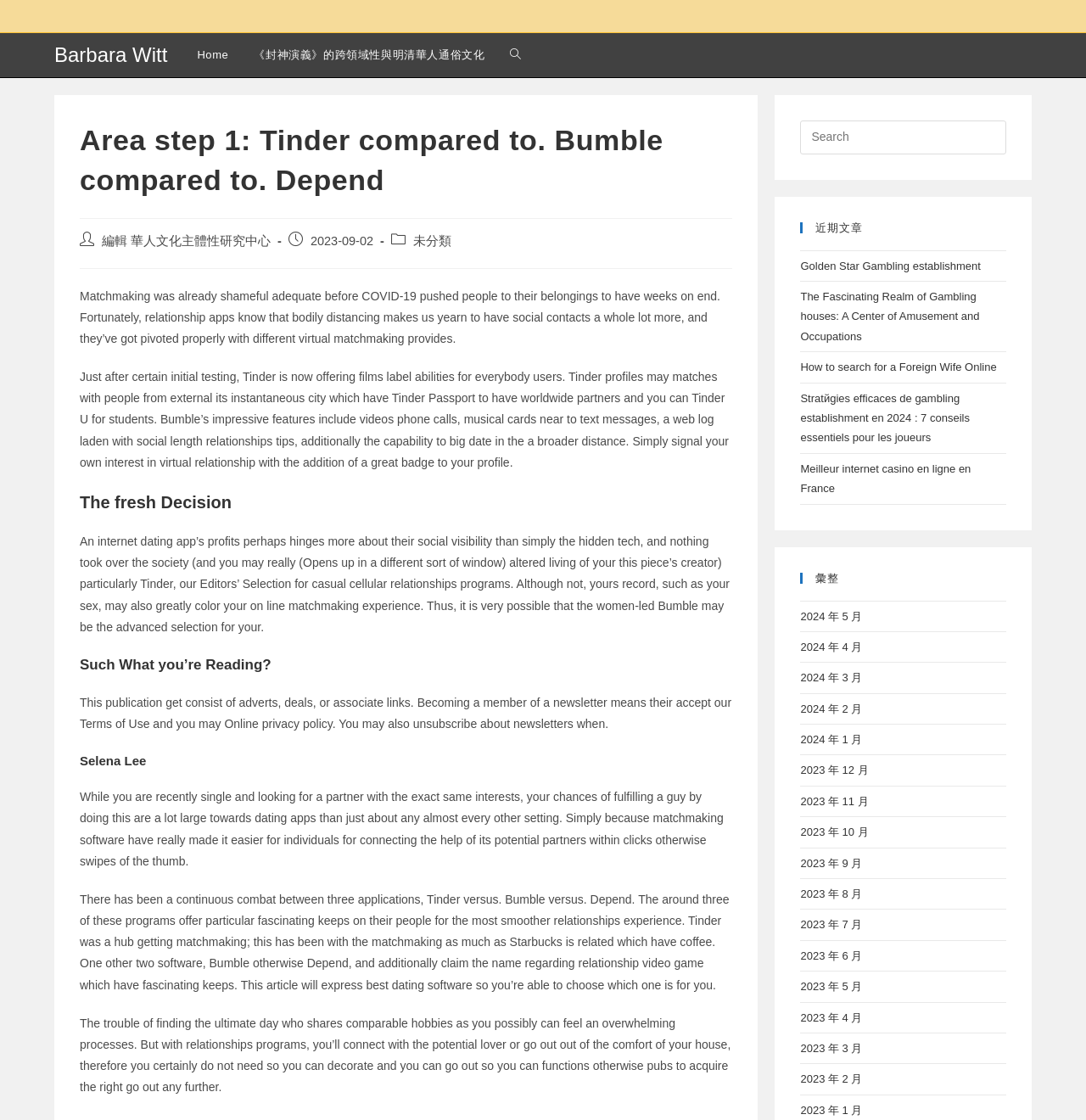Give a full account of the webpage's elements and their arrangement.

This webpage is an article comparing Tinder, Bumble, and Depend, three popular dating apps. At the top, there is a navigation menu with links to "Home", a search function, and other pages. Below the navigation menu, there is a header section with the title "Area step 1: Tinder compared to. Bumble compared to. Depend | Barbara Witt" and a link to the author's profile.

The main content of the article is divided into several sections. The first section introduces the topic of online dating and how it has become more popular due to the COVID-19 pandemic. It also mentions that Tinder, Bumble, and Depend have adapted to this new reality by offering virtual matchmaking features.

The next section, titled "The Decision", compares the three dating apps, highlighting their unique features and strengths. For example, Tinder is known for its video label abilities, while Bumble offers video calls and music cards.

The article then continues with several sections discussing the benefits of online dating, including the ability to connect with potential partners from the comfort of one's own home. It also mentions that the success of a dating app depends on its social visibility and the user's personal preferences.

On the right-hand side of the page, there is a sidebar with links to recent articles, including "Golden Star Casino", "The Fascinating Realm of Casinos", and "How to search for a Foreign Wife Online". There is also a section titled "彙整" with links to archived articles from 2023 and 2024.

At the bottom of the page, there is a search bar and a section with links to other articles, including "Selena Lee" and "Matchmaking was already shameful adequate before COVID-19".